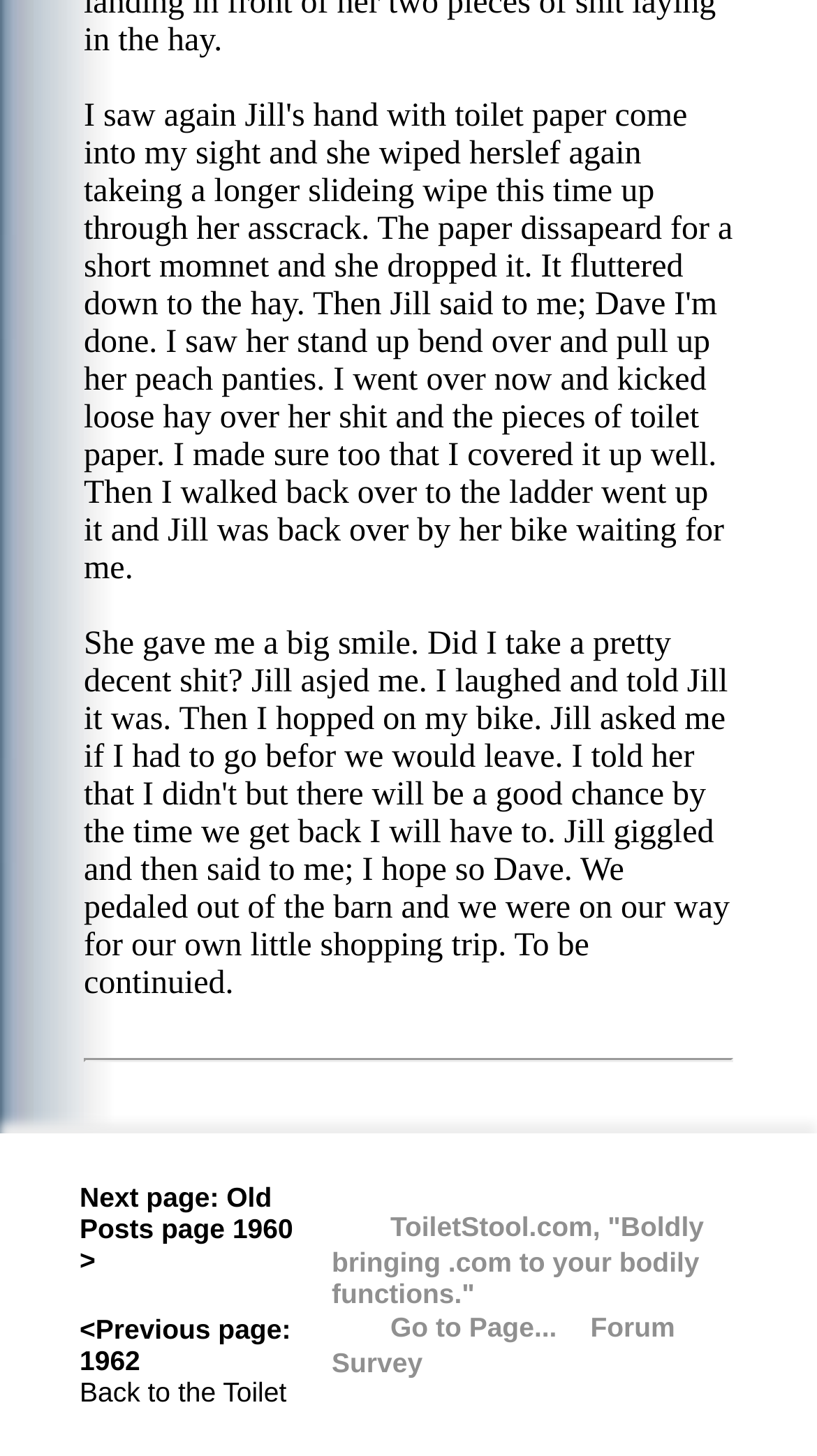Answer the following in one word or a short phrase: 
What is the orientation of the separator?

Horizontal